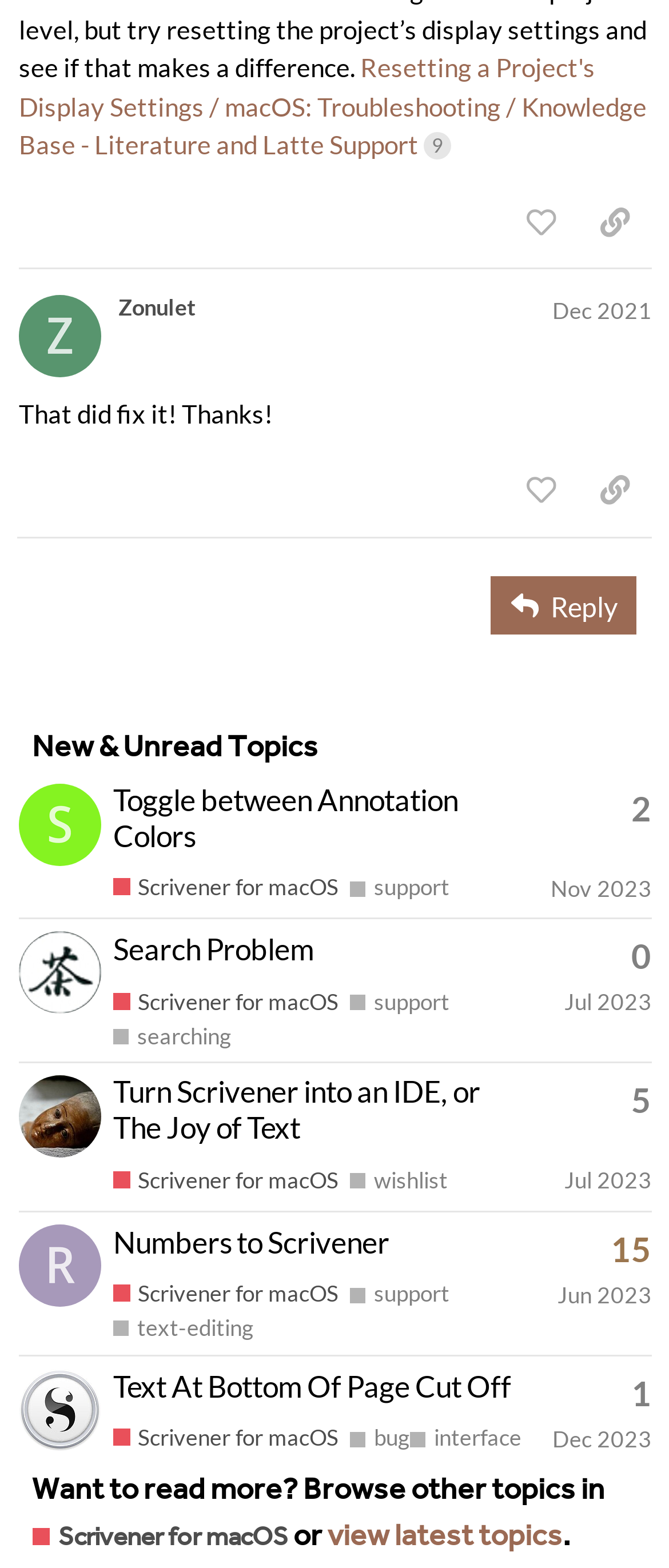Determine the bounding box coordinates of the element's region needed to click to follow the instruction: "Register for an account". Provide these coordinates as four float numbers between 0 and 1, formatted as [left, top, right, bottom].

None